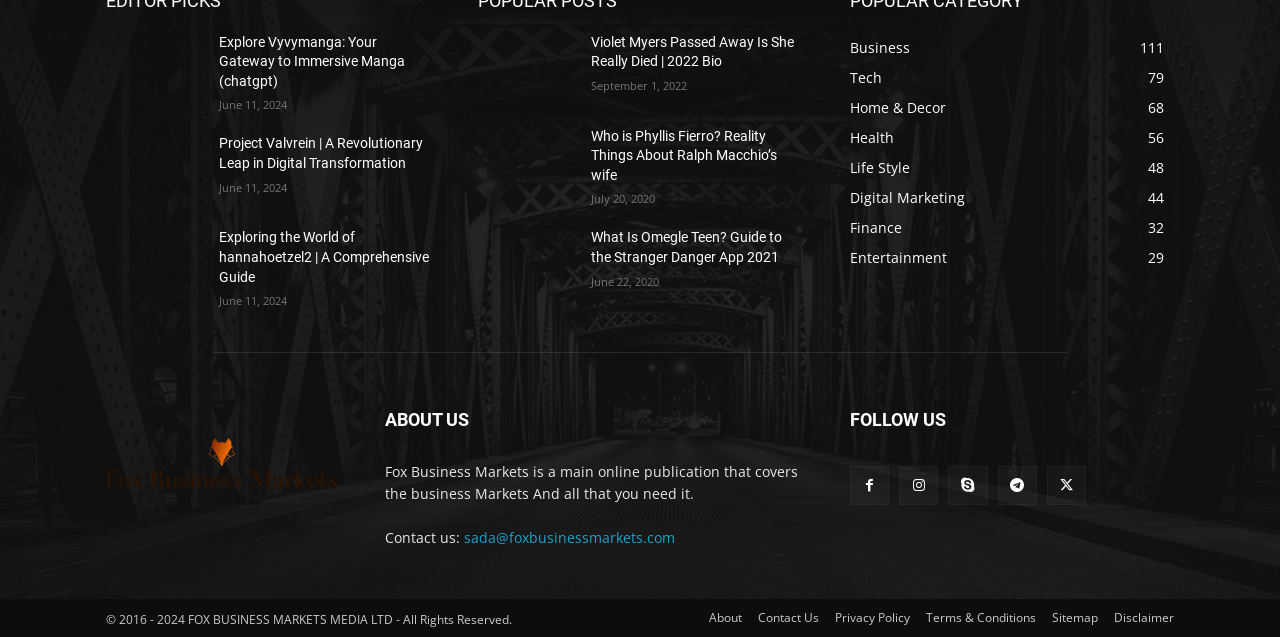Pinpoint the bounding box coordinates of the clickable area necessary to execute the following instruction: "Share Cecile Emmanuelle Borra". The coordinates should be given as four float numbers between 0 and 1, namely [left, top, right, bottom].

None